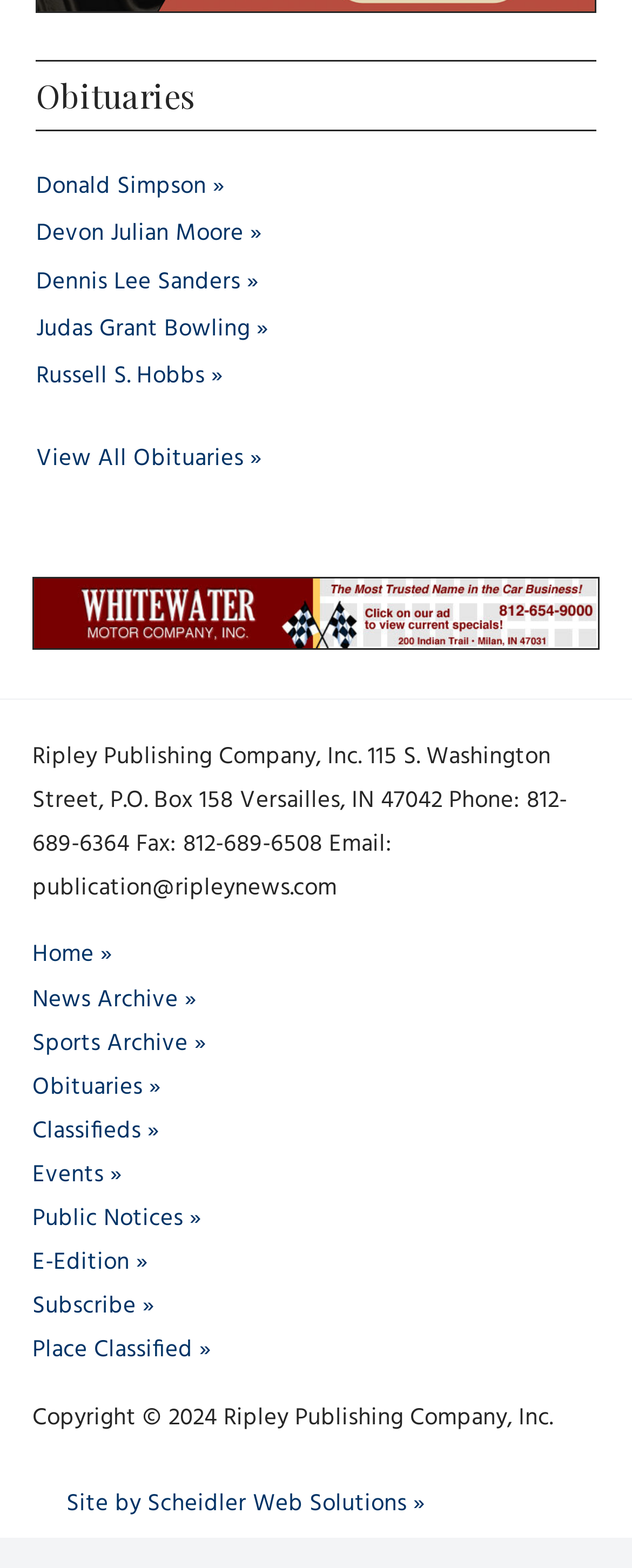Identify the coordinates of the bounding box for the element described below: "Site by Scheidler Web Solutions". Return the coordinates as four float numbers between 0 and 1: [left, top, right, bottom].

[0.051, 0.947, 0.672, 0.971]